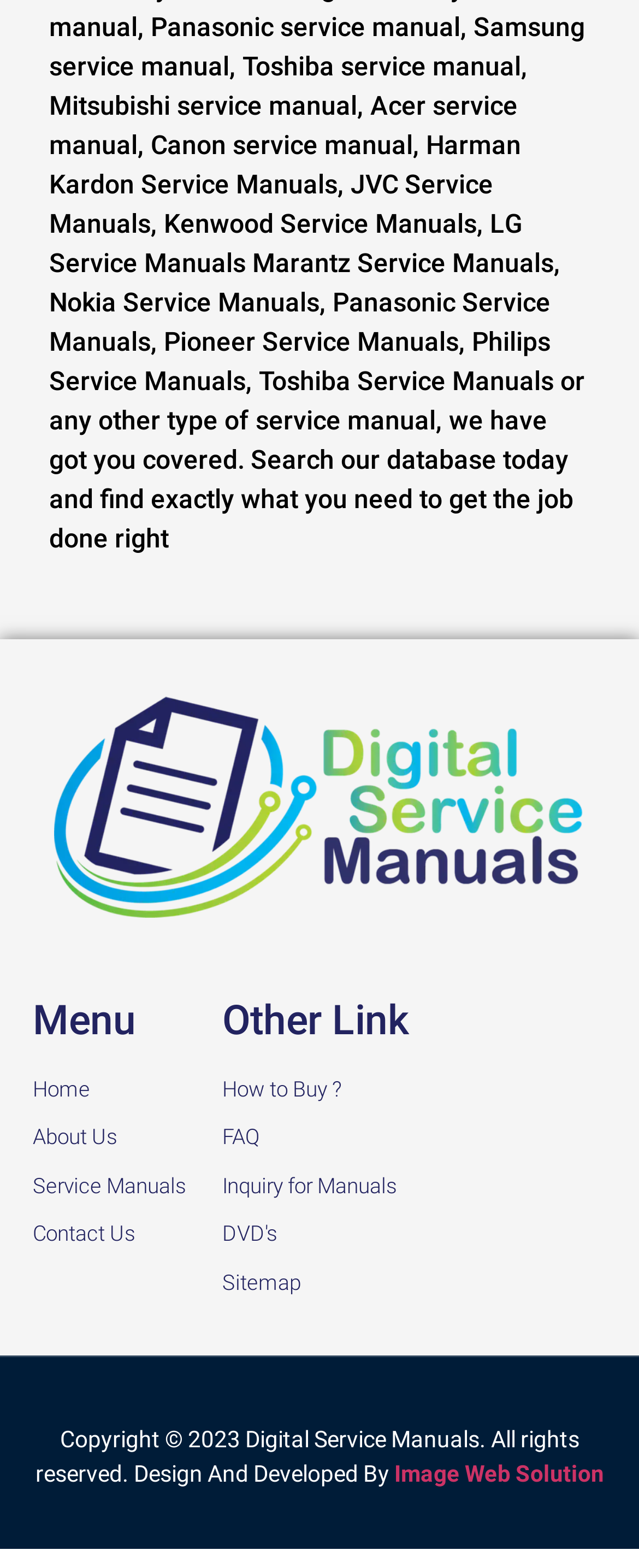What type of manuals are provided?
Examine the webpage screenshot and provide an in-depth answer to the question.

The type of manuals provided are 'Digital Service Manuals' as indicated by the copyright information at the bottom of the webpage, which suggests that the website is related to digital service manuals.